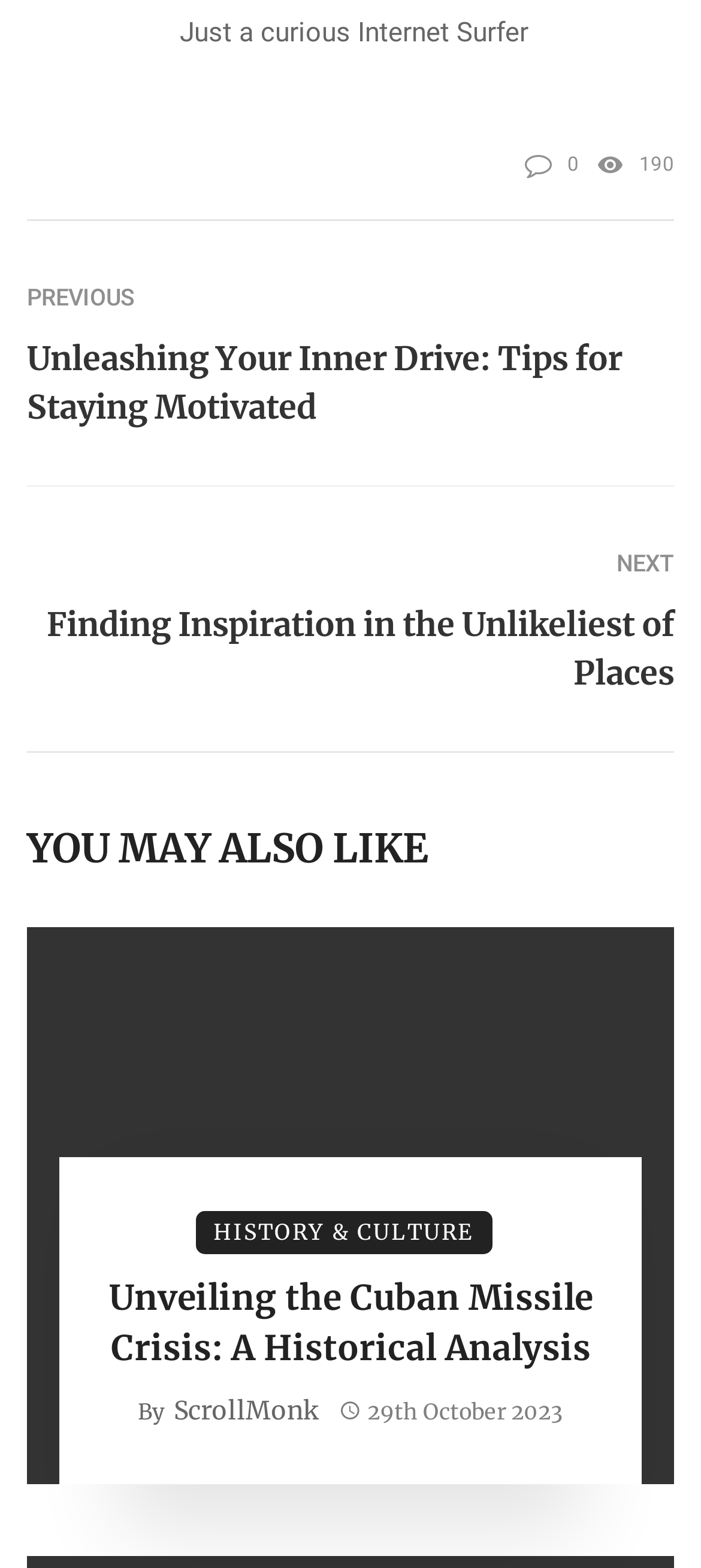Find the bounding box coordinates of the element's region that should be clicked in order to follow the given instruction: "visit the author's profile". The coordinates should consist of four float numbers between 0 and 1, i.e., [left, top, right, bottom].

[0.248, 0.889, 0.453, 0.91]